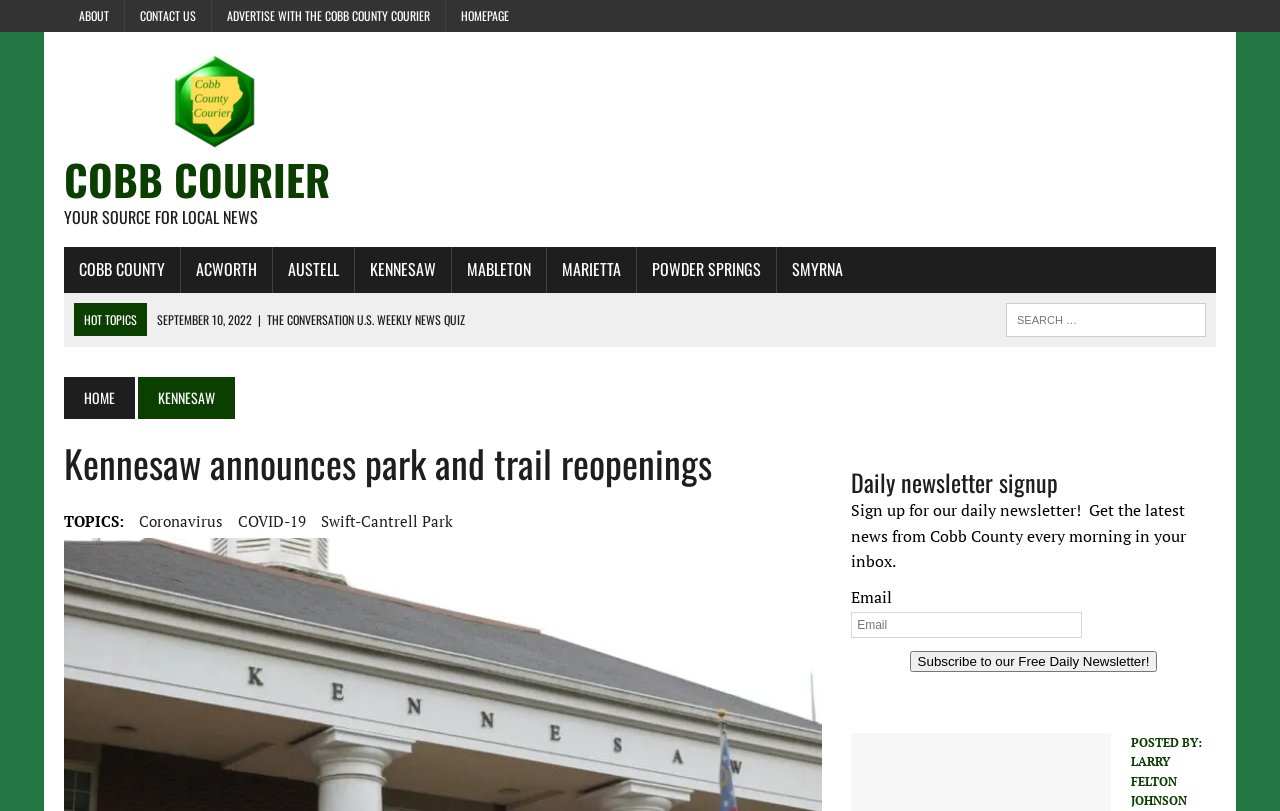Can you specify the bounding box coordinates of the area that needs to be clicked to fulfill the following instruction: "Search for something"?

[0.786, 0.374, 0.942, 0.416]